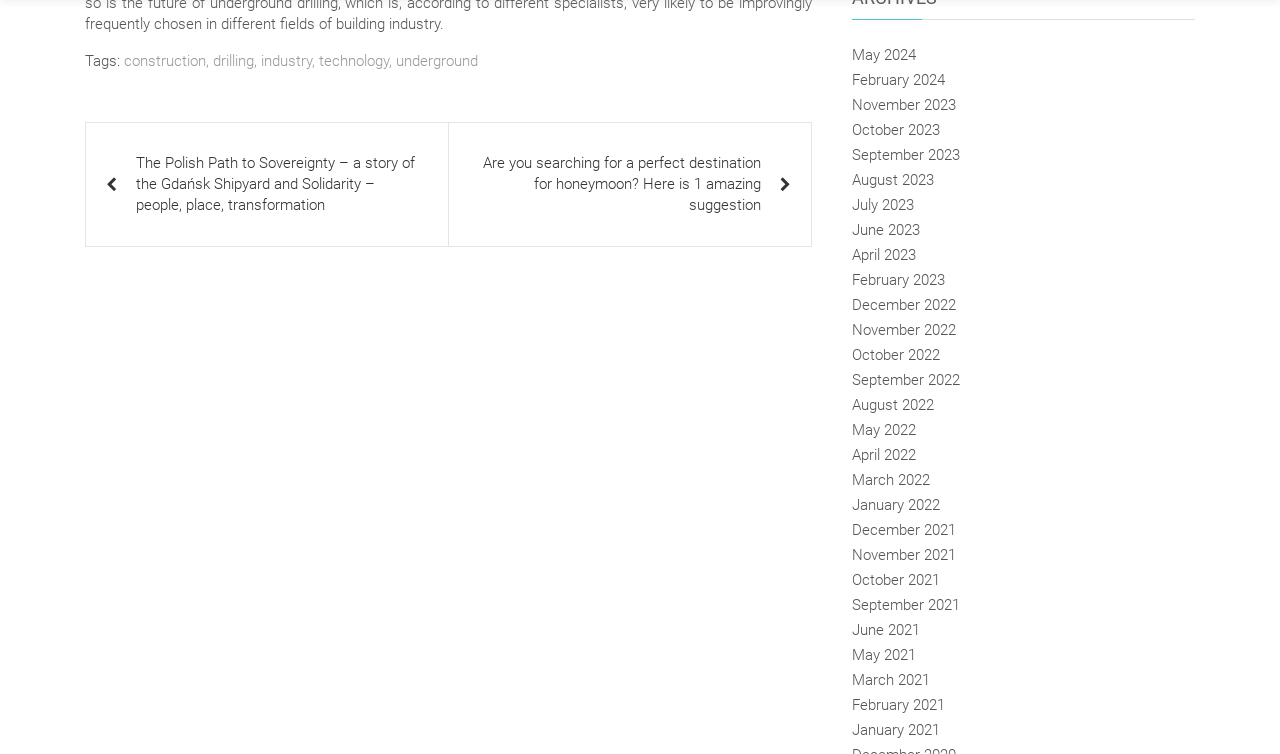Can you pinpoint the bounding box coordinates for the clickable element required for this instruction: "View posts from May 2024"? The coordinates should be four float numbers between 0 and 1, i.e., [left, top, right, bottom].

[0.665, 0.061, 0.715, 0.085]